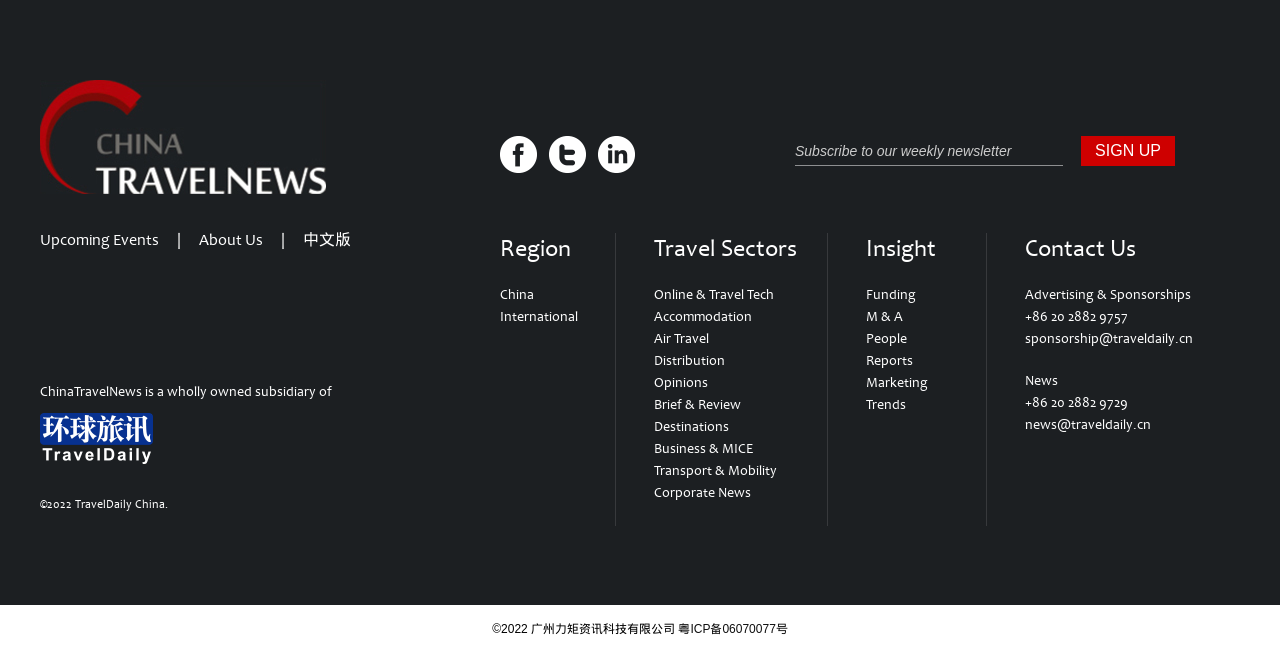What can you subscribe to on this webpage?
Refer to the image and provide a thorough answer to the question.

On the webpage, there is a textbox with a label 'Subscribe to our weekly newsletter' and a 'SIGN UP' button next to it, indicating that users can subscribe to a weekly newsletter.